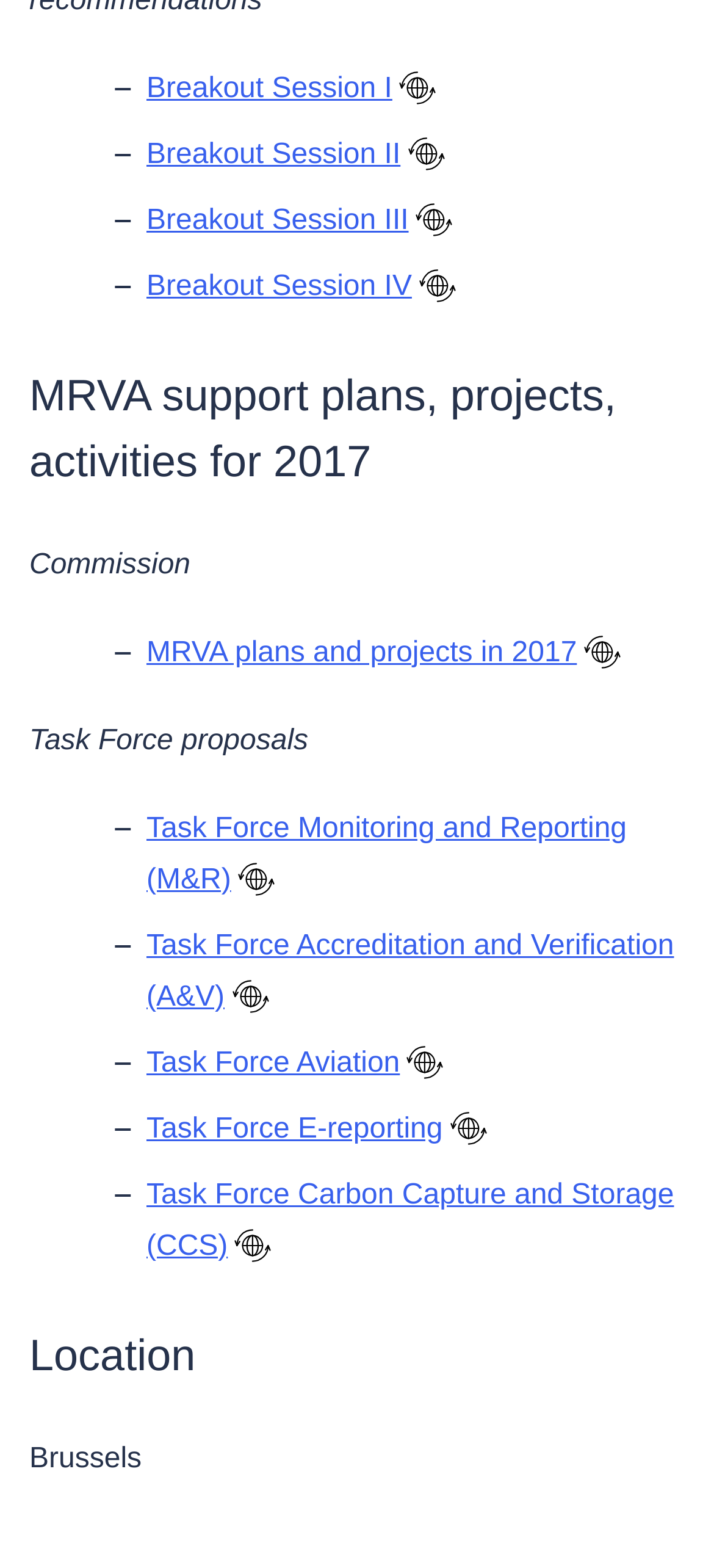How many breakout sessions are listed?
Refer to the image and provide a concise answer in one word or phrase.

4